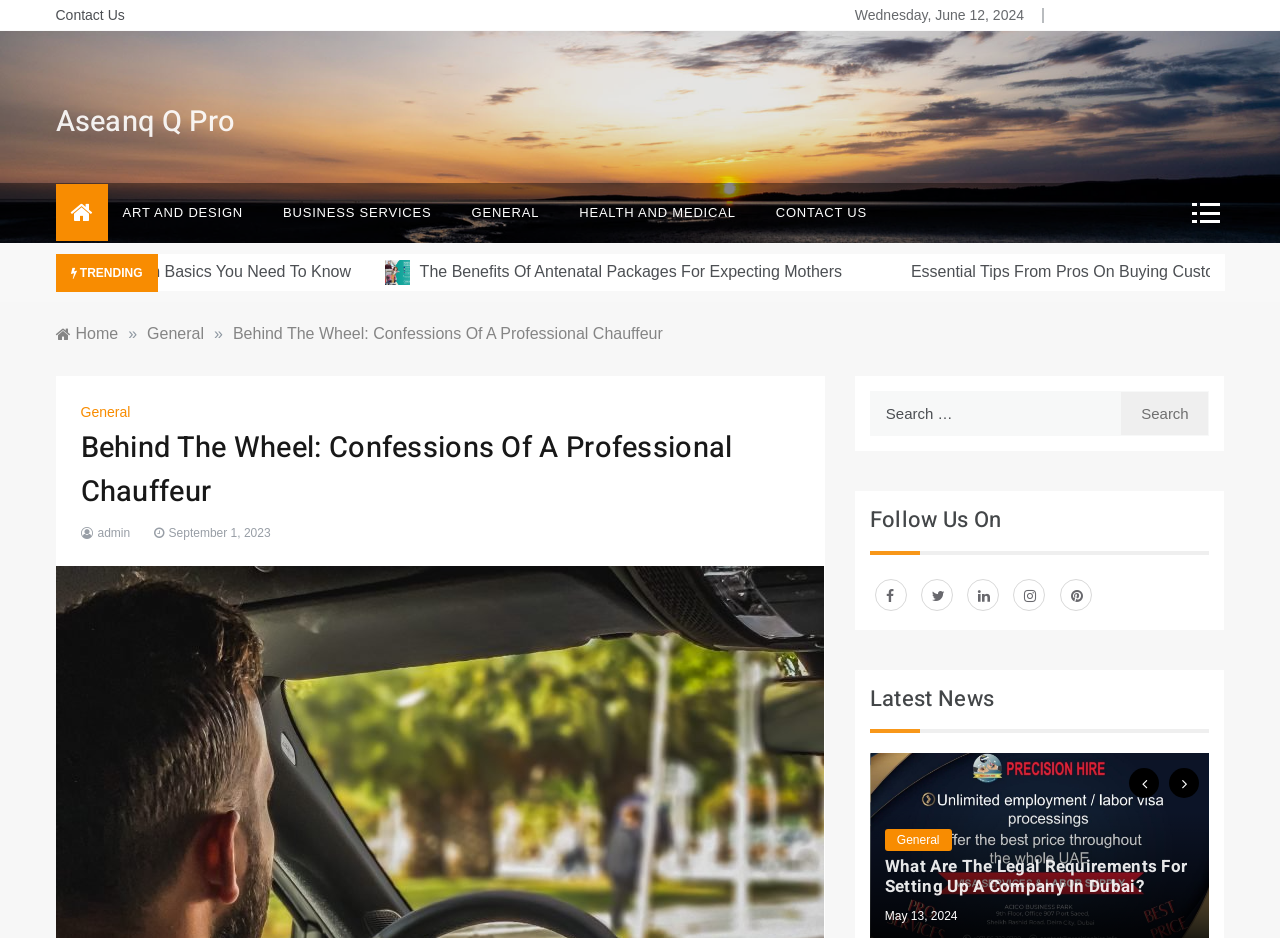Locate the bounding box coordinates of the clickable area to execute the instruction: "Search for something". Provide the coordinates as four float numbers between 0 and 1, represented as [left, top, right, bottom].

[0.68, 0.385, 0.945, 0.433]